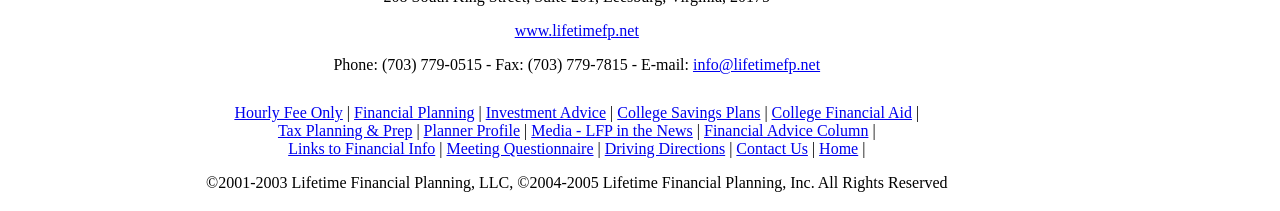What is the company name of the financial planning service?
Please give a well-detailed answer to the question.

The company name can be found at the bottom of the webpage, in the copyright section, which states '©2001-2003 Lifetime Financial Planning, LLC, ©2004-2005 Lifetime Financial Planning, Inc. All Rights Reserved'.